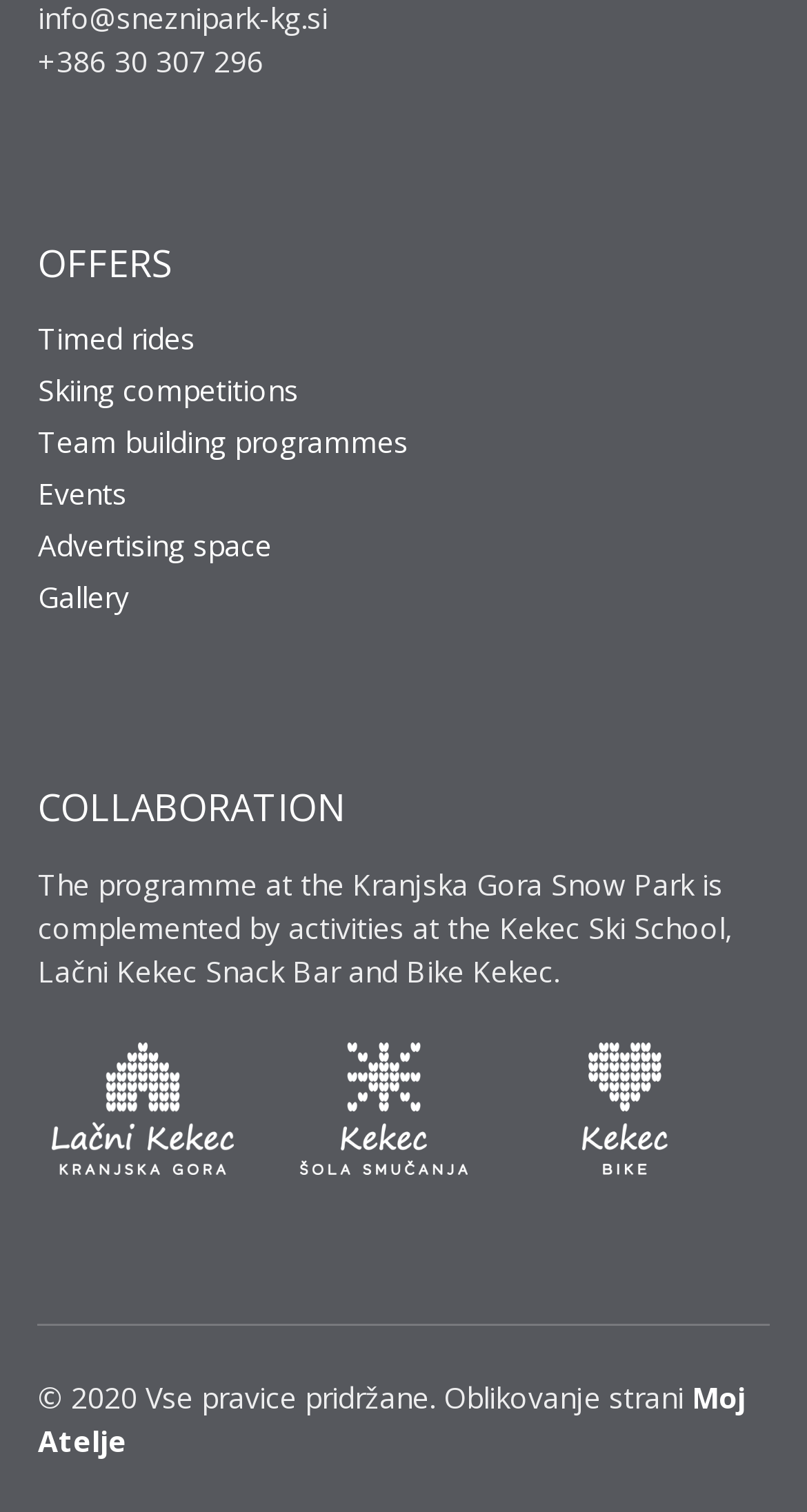How many links are under the 'OFFERS' heading?
Refer to the screenshot and answer in one word or phrase.

5